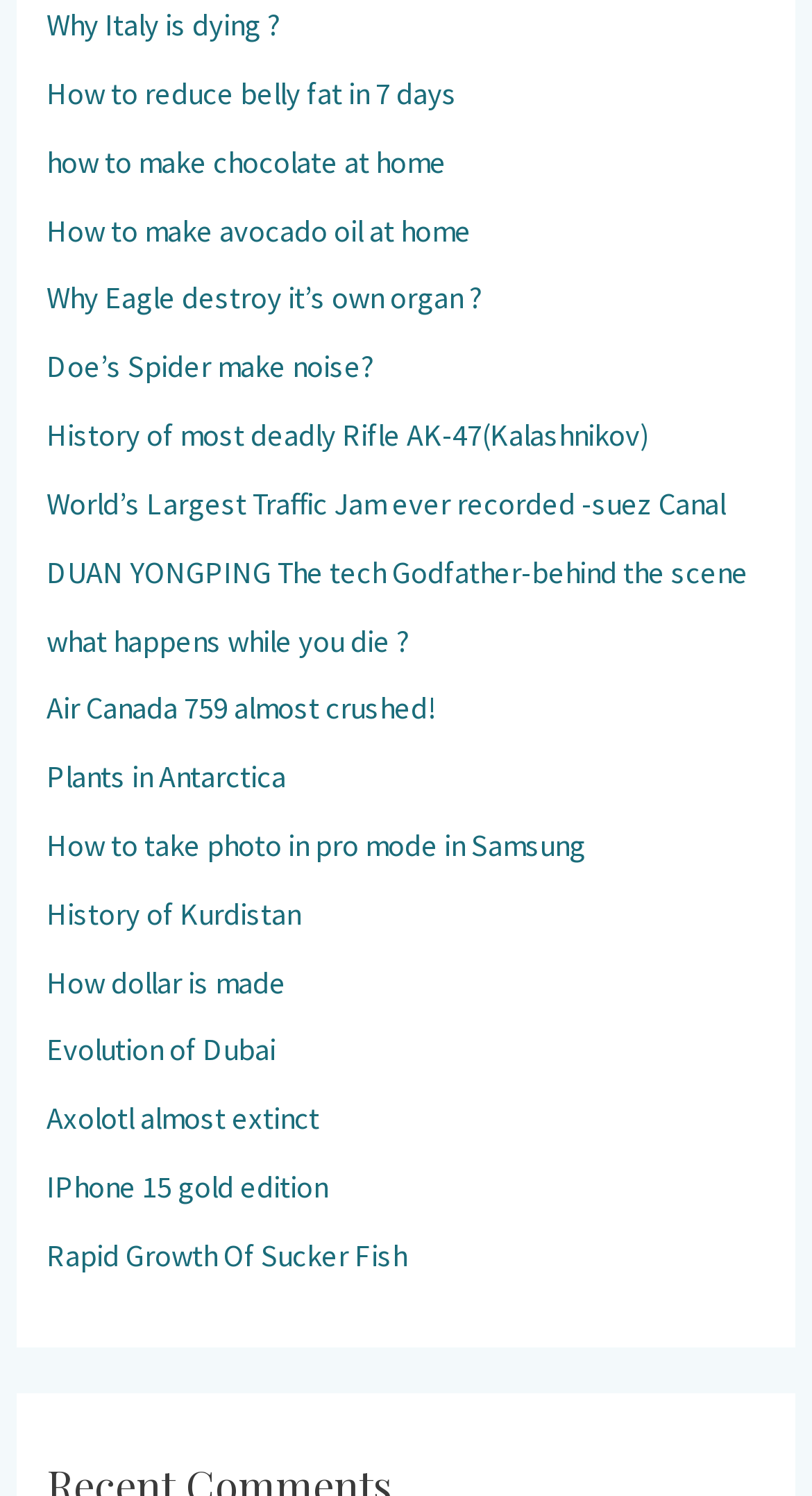Please give the bounding box coordinates of the area that should be clicked to fulfill the following instruction: "Check online status". The coordinates should be in the format of four float numbers from 0 to 1, i.e., [left, top, right, bottom].

None